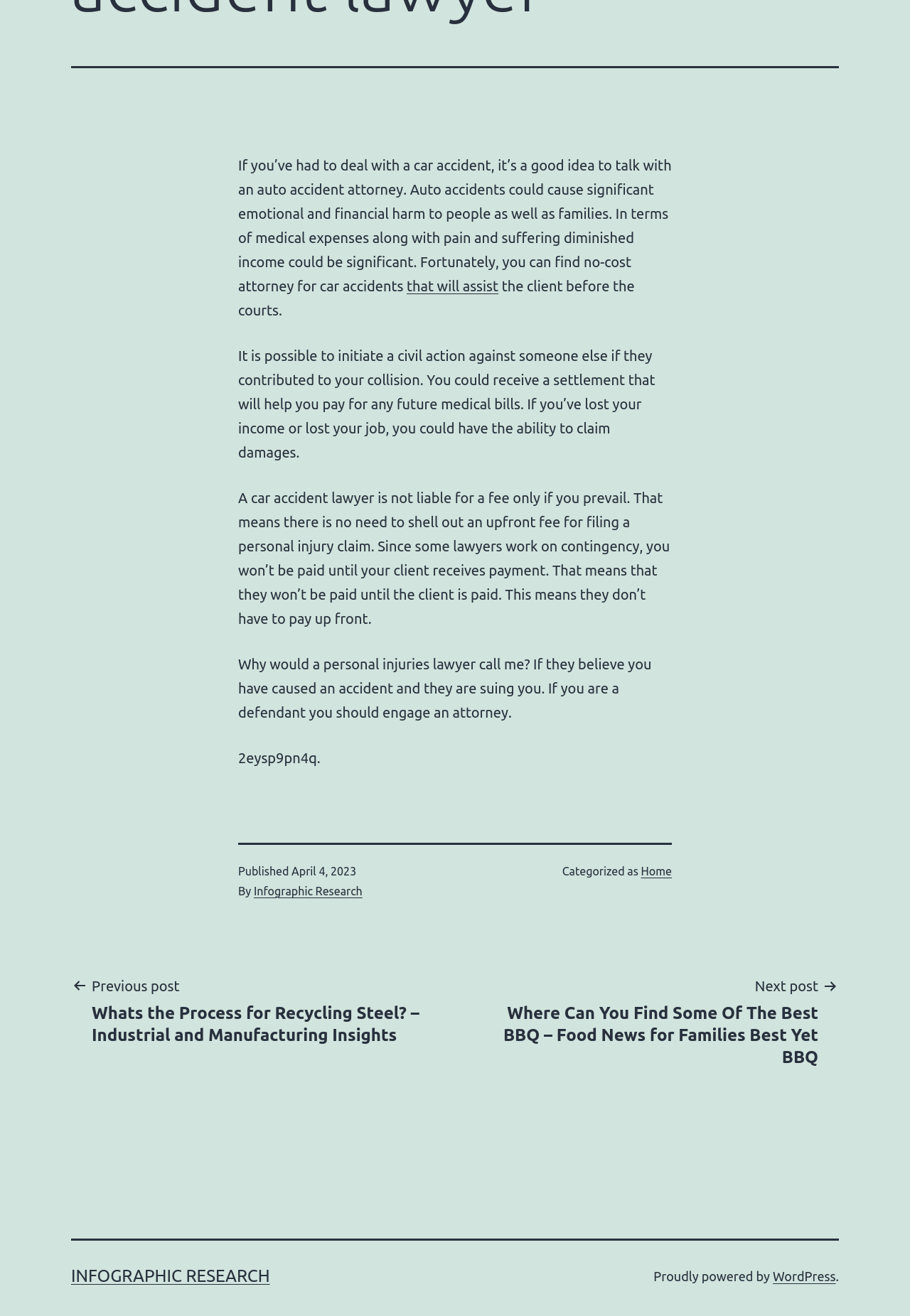Carefully examine the image and provide an in-depth answer to the question: What is the category of the article?

The category of the article can be found in the footer section of the webpage, where it says 'Categorized as Home'.